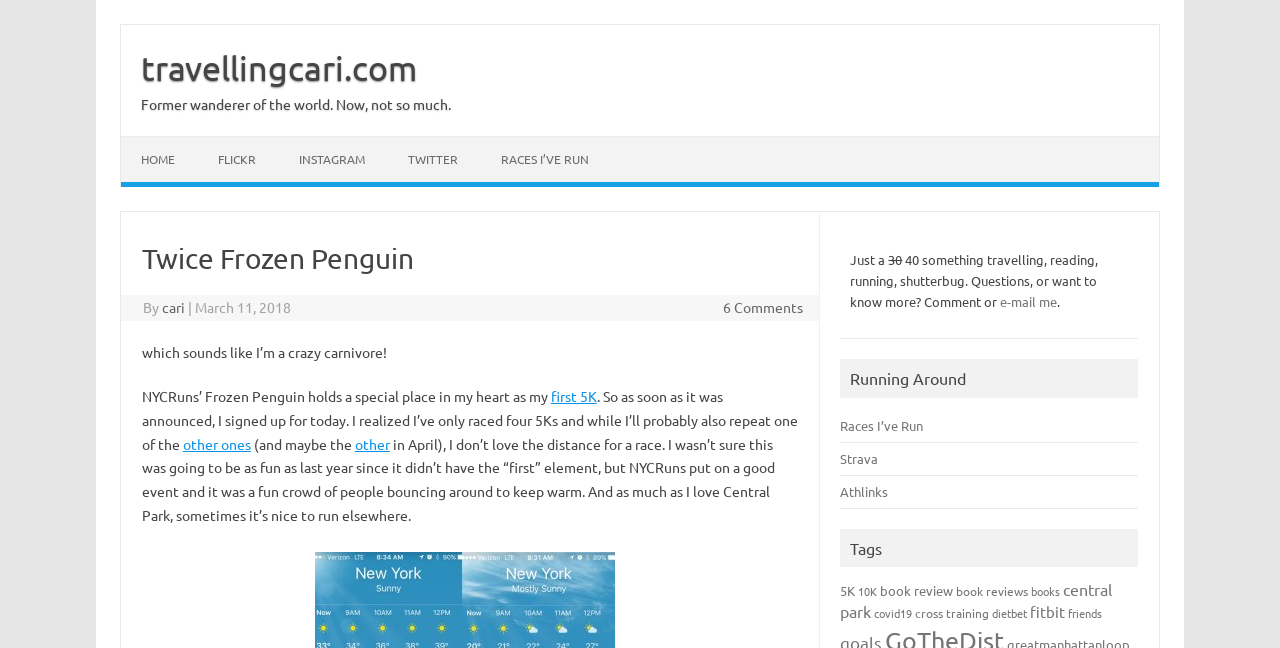What is the blogger's preferred running location?
Examine the webpage screenshot and provide an in-depth answer to the question.

The blogger mentions that 'sometimes it’s nice to run elsewhere' than Central Park, which implies that they do not always prefer to run in Central Park. This information can be found in the main content section of the webpage.